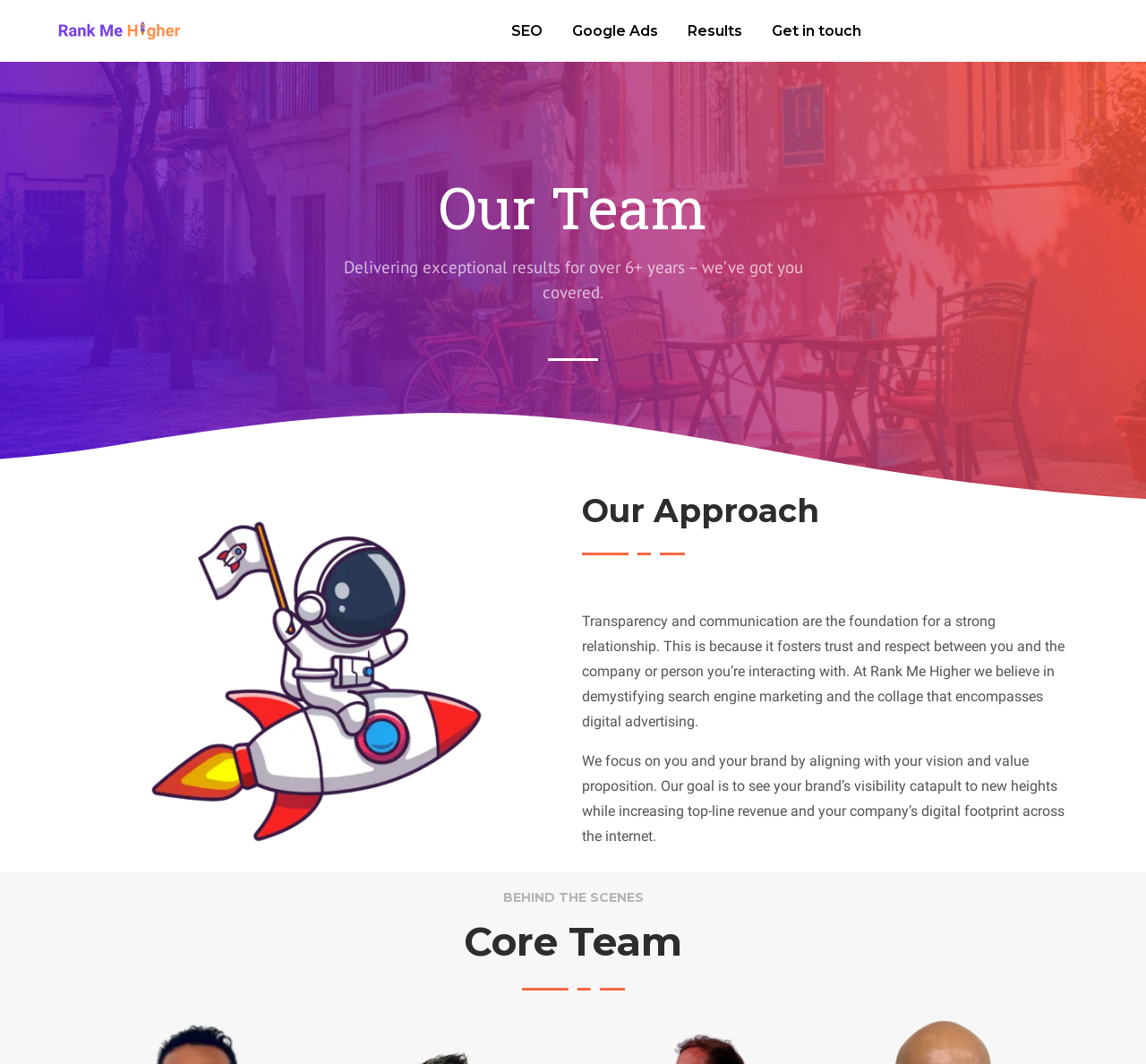What section is below 'Our Approach'?
Answer the question based on the image using a single word or a brief phrase.

BEHIND THE SCENES Core Team